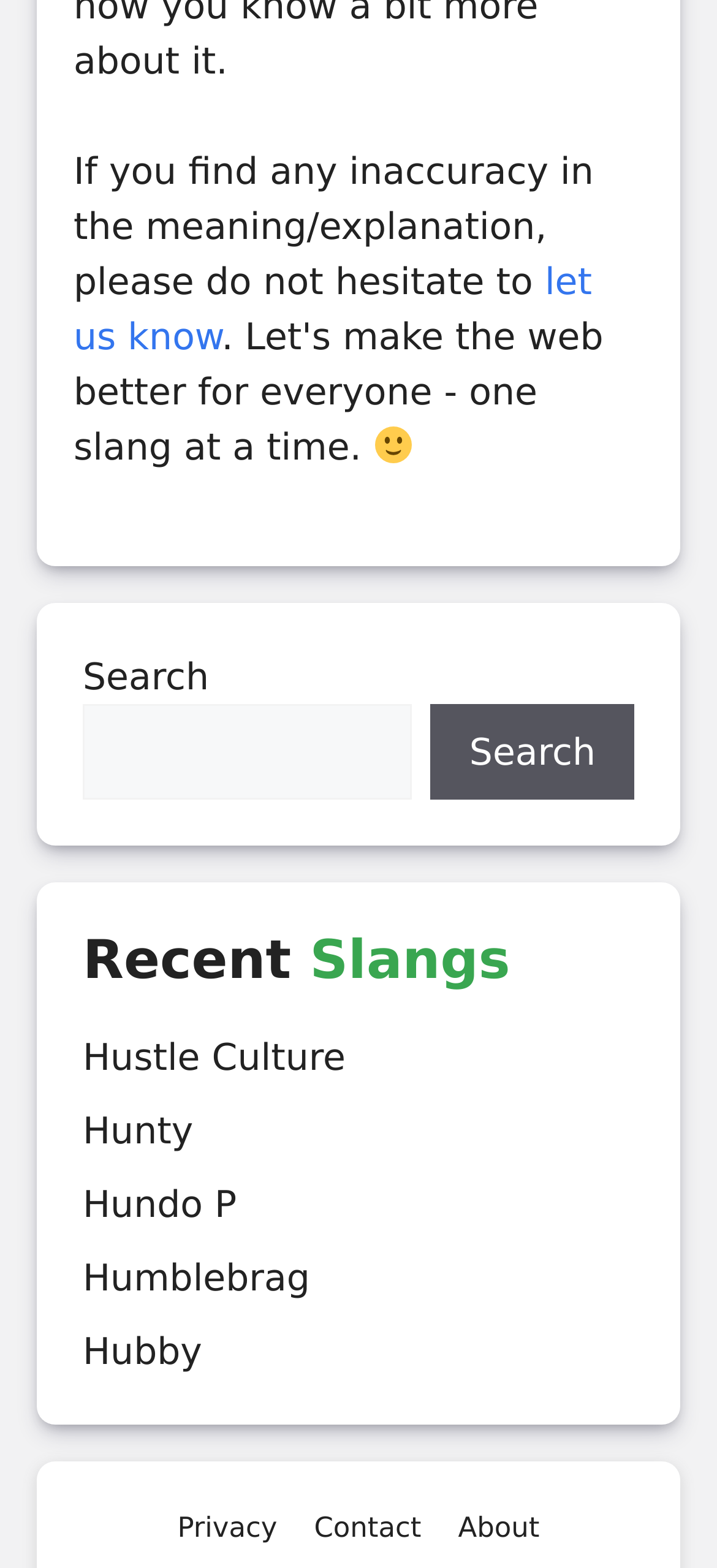What is the text above the search box?
Answer the question with a detailed explanation, including all necessary information.

The text above the search box is 'If you find any inaccuracy in the meaning/explanation, please do not hesitate to let us know'. This suggests that the website is open to feedback and corrections from users.